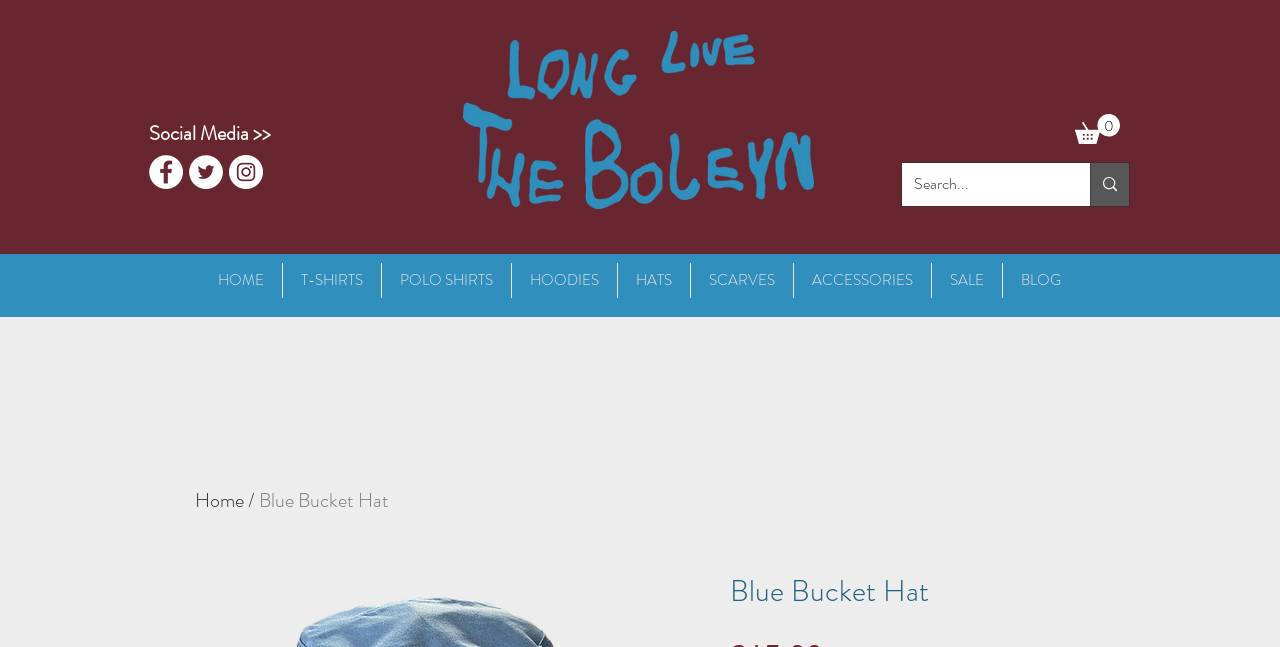Determine the bounding box coordinates for the region that must be clicked to execute the following instruction: "Visit Facebook page".

[0.116, 0.24, 0.143, 0.292]